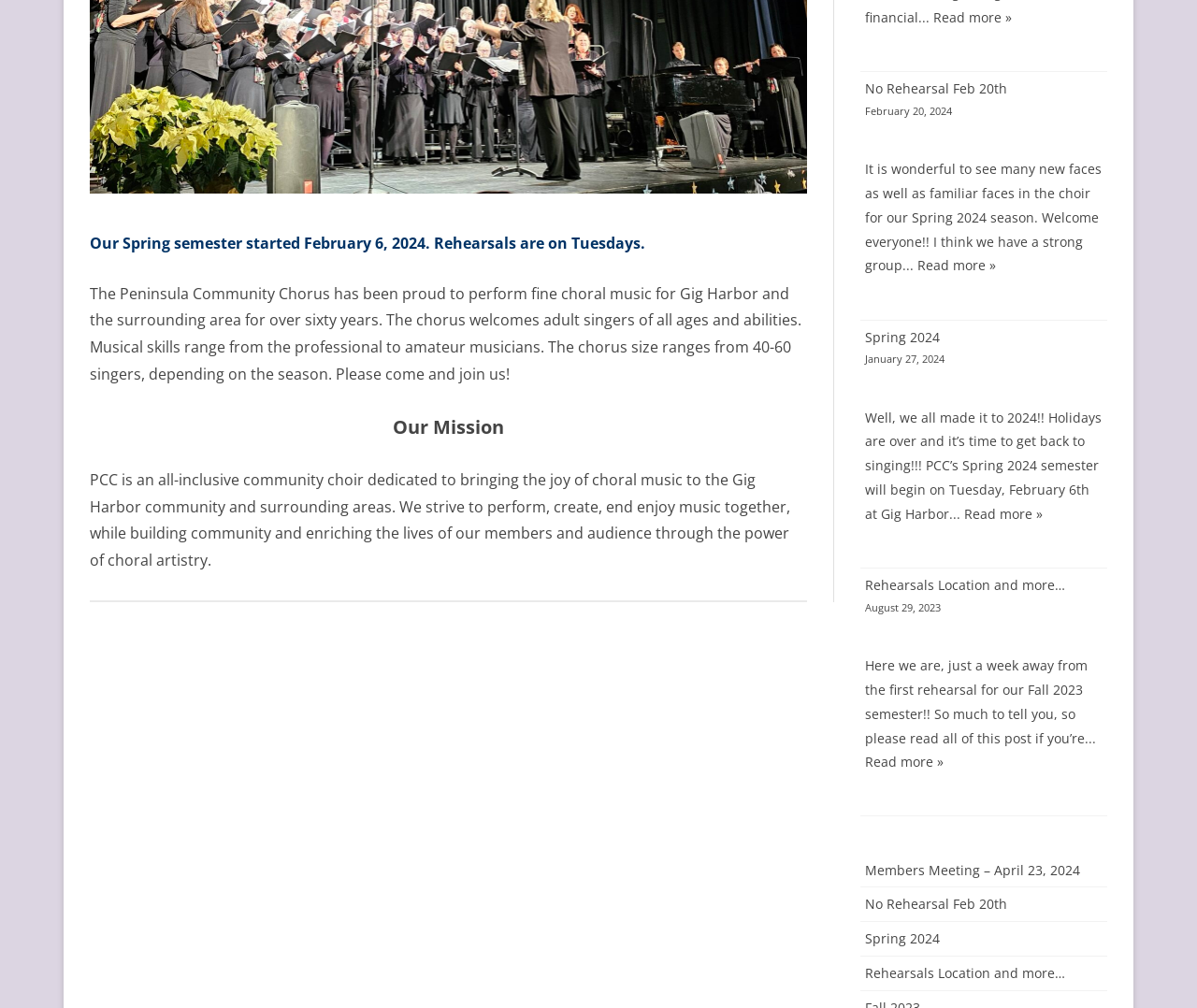Using the given element description, provide the bounding box coordinates (top-left x, top-left y, bottom-right x, bottom-right y) for the corresponding UI element in the screenshot: Spring 2024

[0.722, 0.325, 0.785, 0.343]